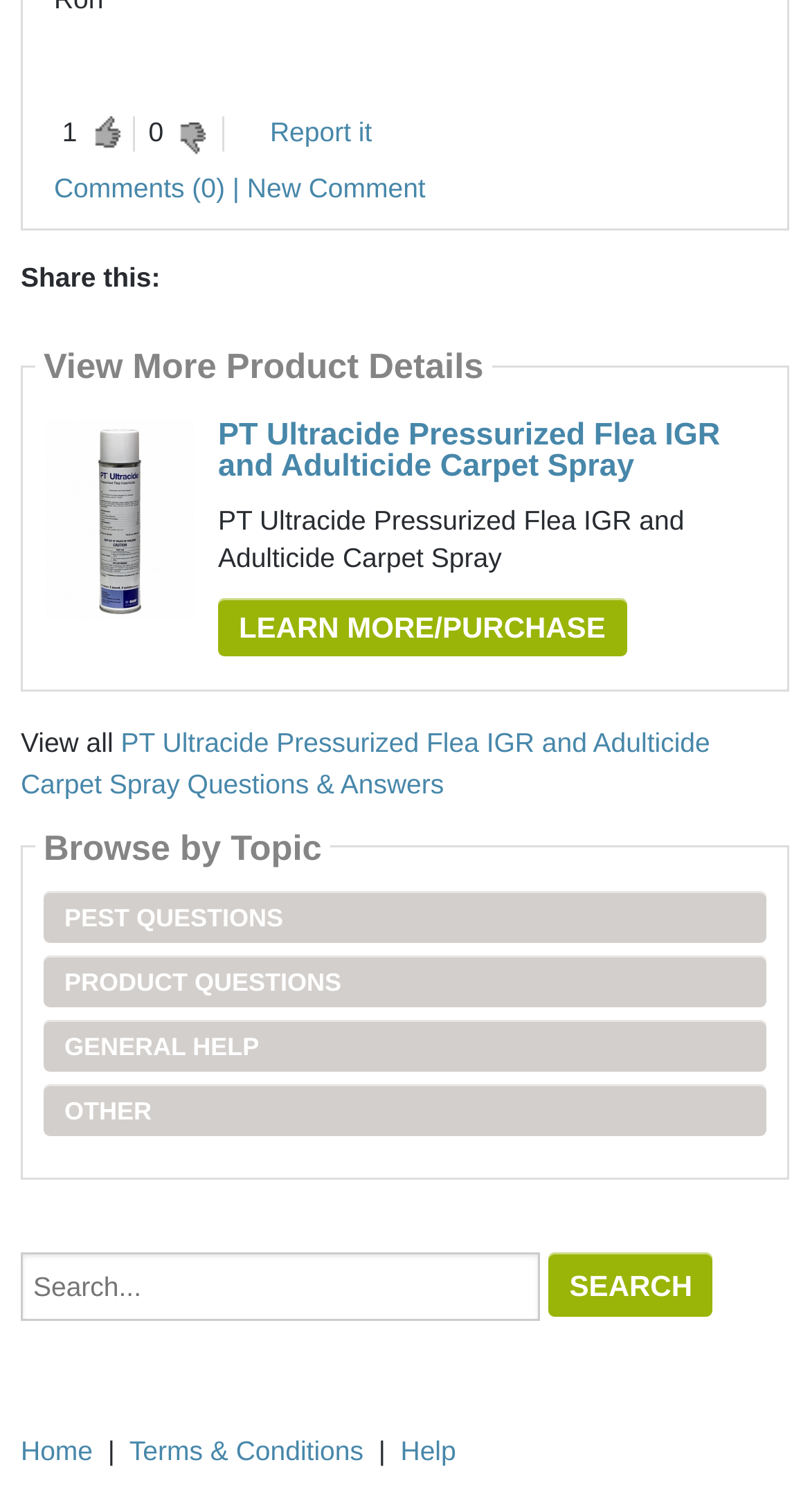Please locate the bounding box coordinates for the element that should be clicked to achieve the following instruction: "View more product details". Ensure the coordinates are given as four float numbers between 0 and 1, i.e., [left, top, right, bottom].

[0.044, 0.231, 0.607, 0.255]